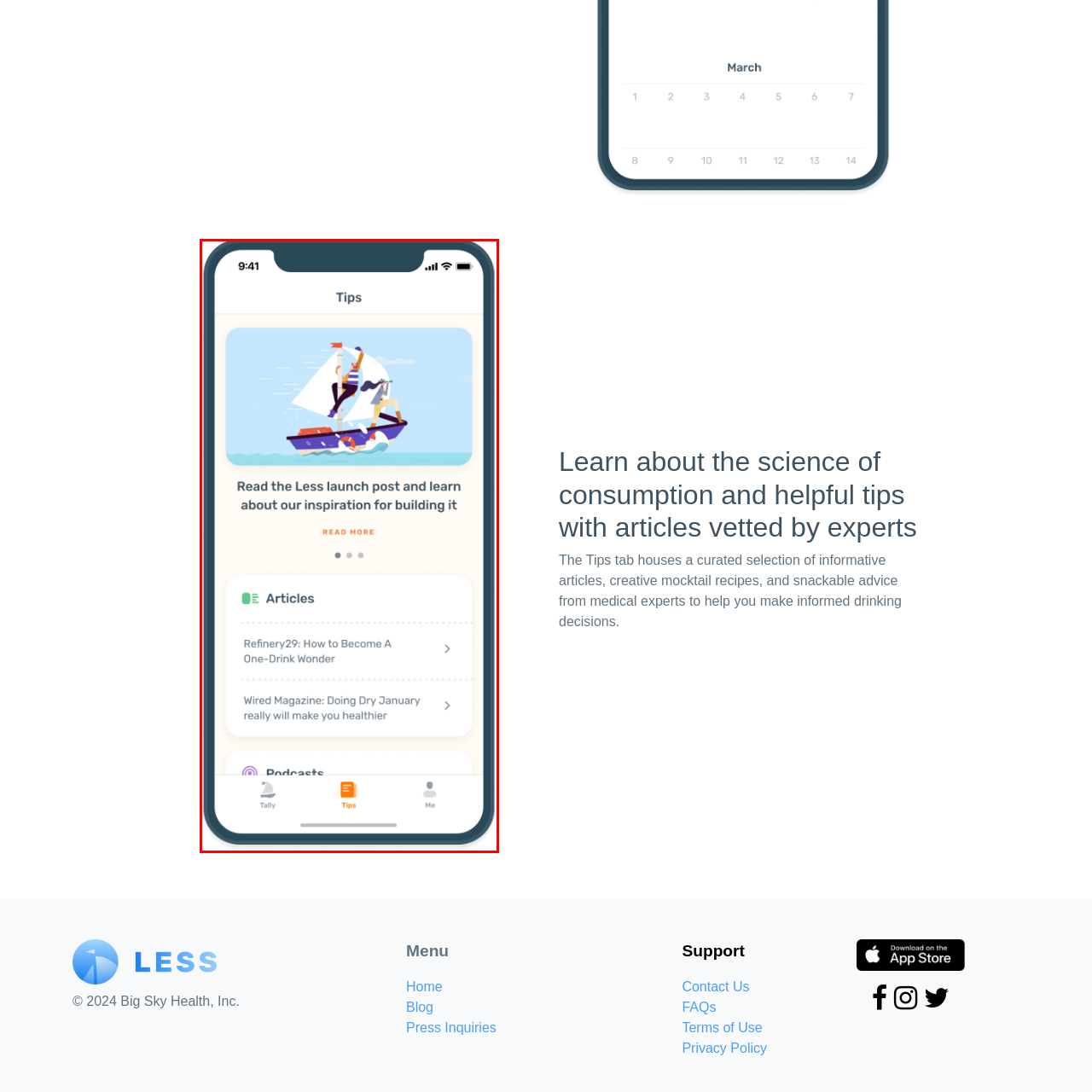Thoroughly describe the contents of the picture within the red frame.

The image showcases a mobile interface featuring a section titled "Tips," designed to educate users about responsible consumption. At the top of the screen, a vibrant illustration depicts a sailing boat, emphasizing themes of exploration and adventure. Below this visual, a concise message invites users to read more about the "Less" launch post and its foundational inspiration, encouraging curiosity and engagement. Beneath the main content, two articles are highlighted, titled "Refinery29: How to Become A One-Drink Wonder" and "Wired Magazine: Doing Dry January really will make you healthier," indicating a curated selection of informative resources that promote thoughtful decision-making regarding beverage choices. The layout is clean and user-friendly, enhancing the overall experience for readers seeking helpful tips from experts.